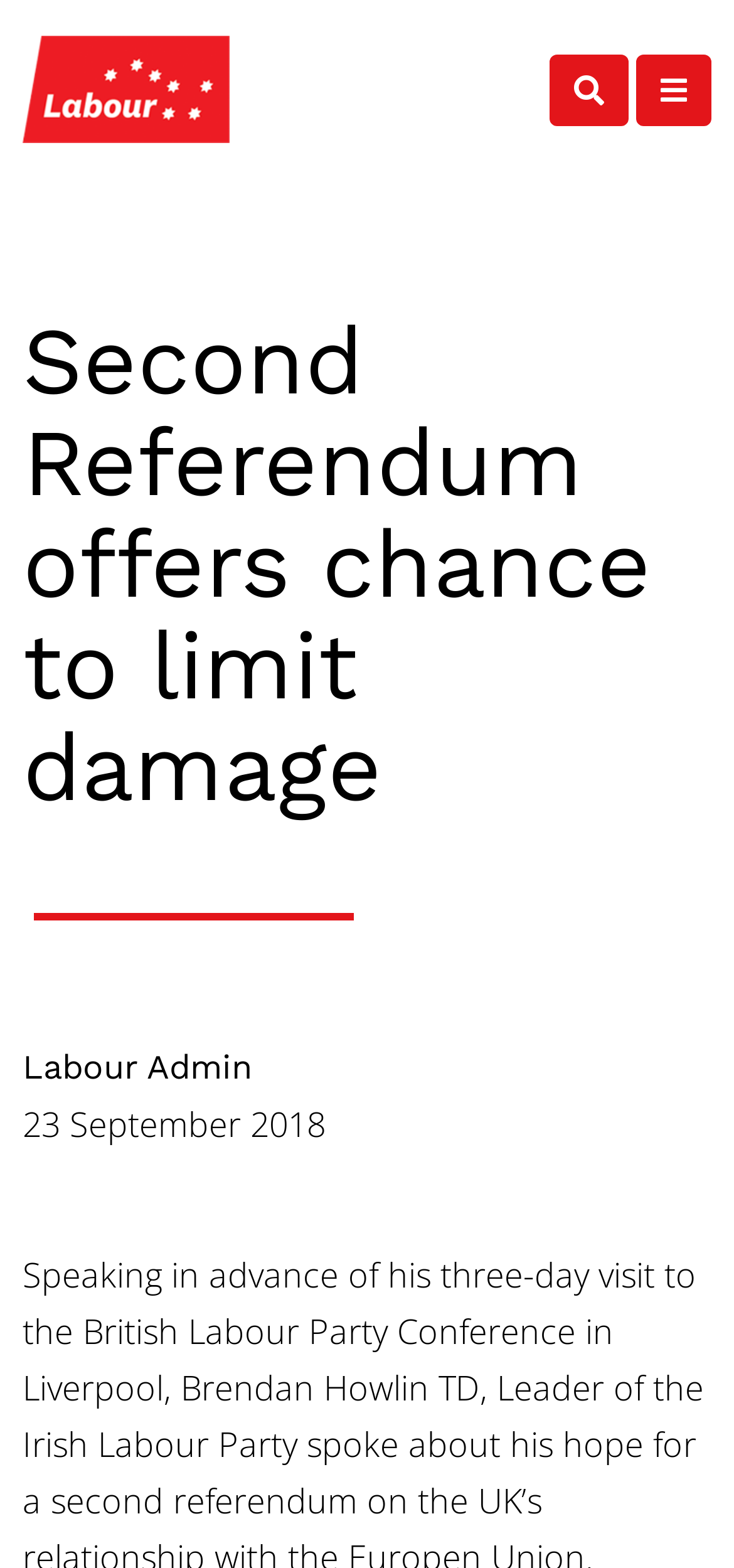Using the element description Labour Admin, predict the bounding box coordinates for the UI element. Provide the coordinates in (top-left x, top-left y, bottom-right x, bottom-right y) format with values ranging from 0 to 1.

[0.031, 0.667, 0.344, 0.693]